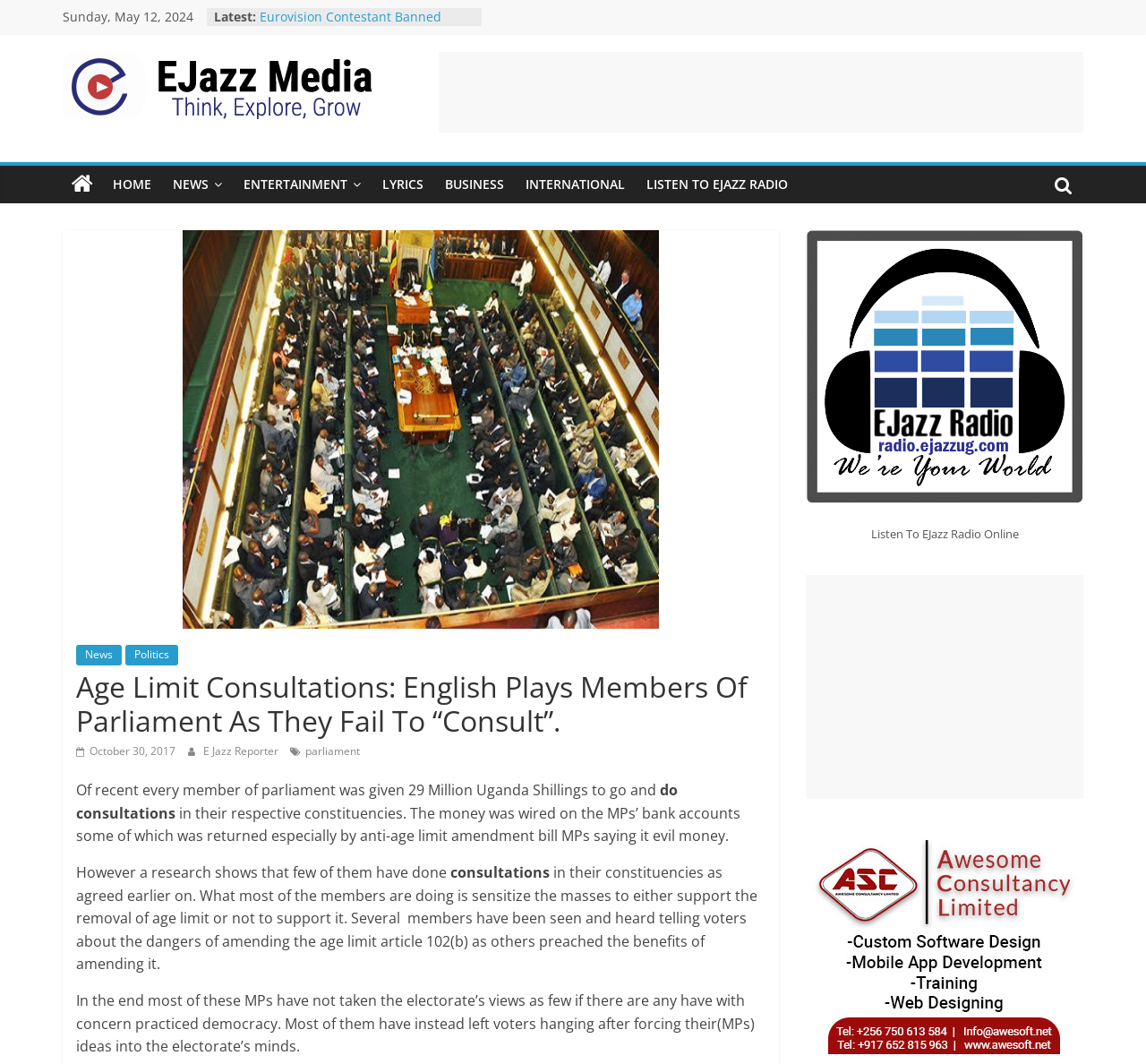Determine the bounding box coordinates of the region that needs to be clicked to achieve the task: "Read the article about 'Age Limit Consultations'".

[0.066, 0.625, 0.668, 0.694]